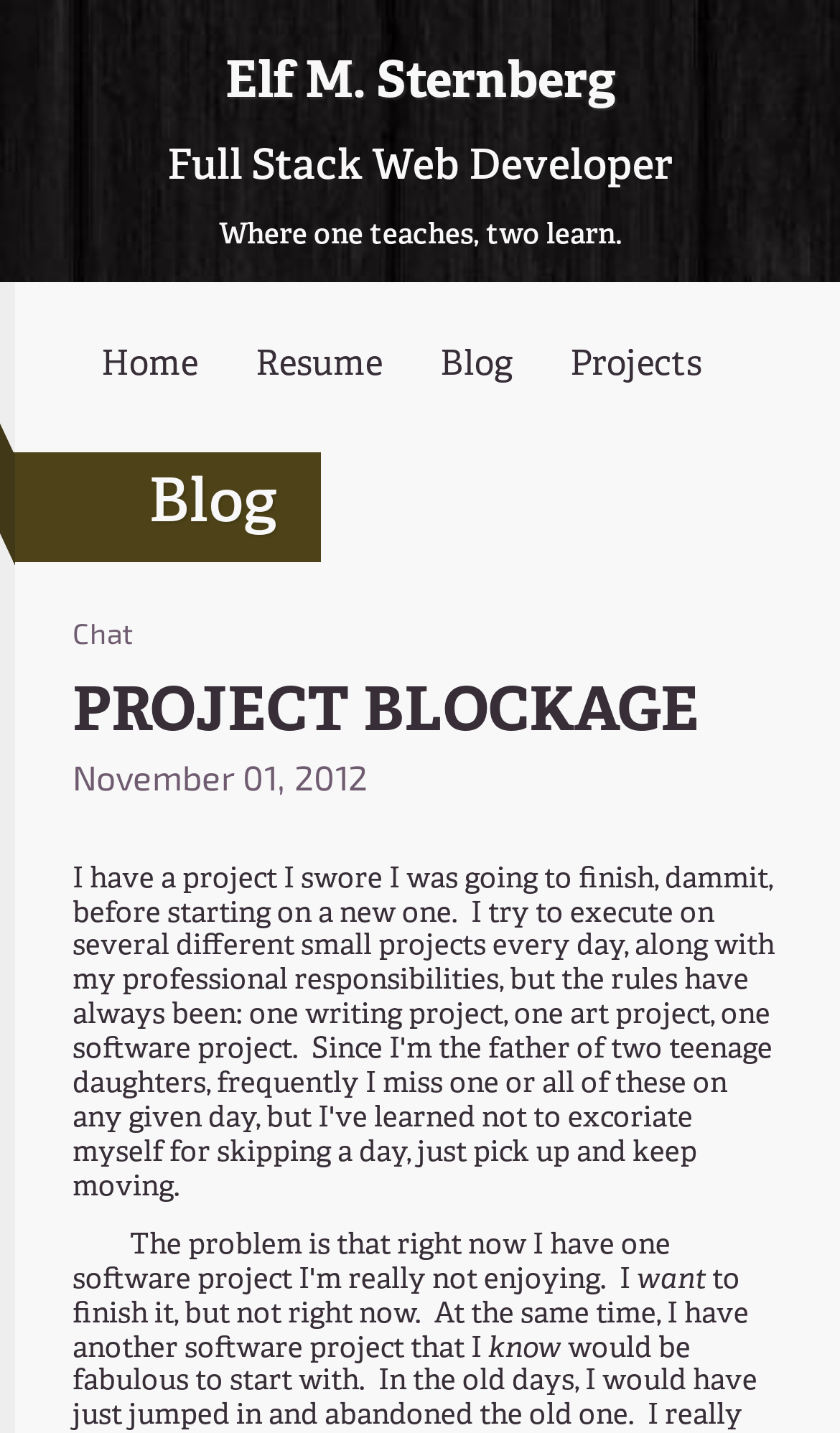How many links are present in the top navigation bar?
Answer the question with a single word or phrase by looking at the picture.

4